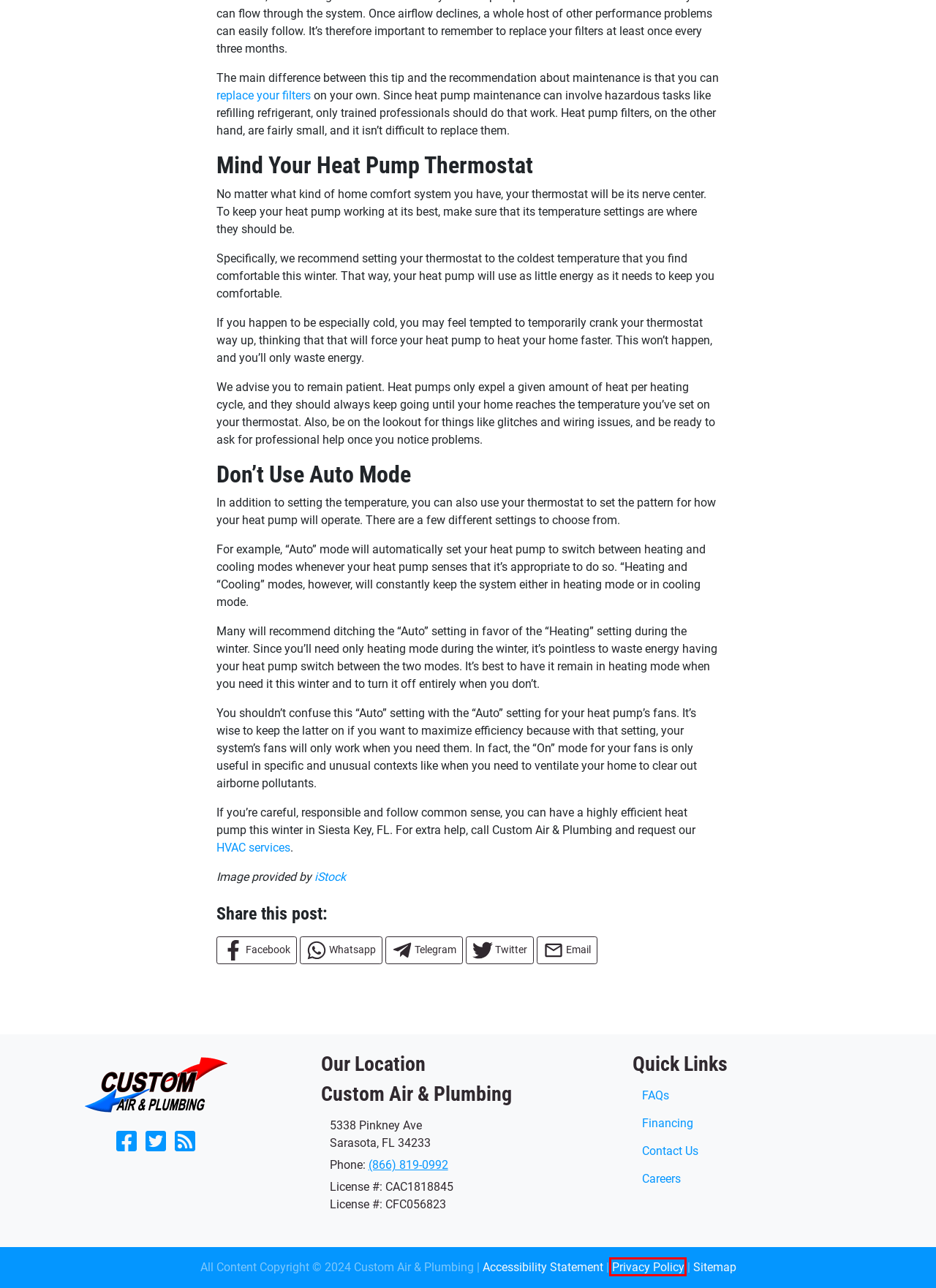Look at the screenshot of a webpage with a red bounding box and select the webpage description that best corresponds to the new page after clicking the element in the red box. Here are the options:
A. Order Filters | Custom Air & Plumbing
B. Home Heating and Air Conditioning Services Sarasota FL
C. HVAC Contractors, Installation and Repair Sarasota FL
D. FAQs - Home Air Conditioning Information Sarasota FL
E. Comments on: 4 Tips for Maximizing Heat Pump Efficiency in Siesta Key, FL
F. Privacy Policy | Custom Air & Plumbing
G. Accessibility Statement | Custom Air & Plumbing
H. Sitemap | Custom Air & Plumbing

F